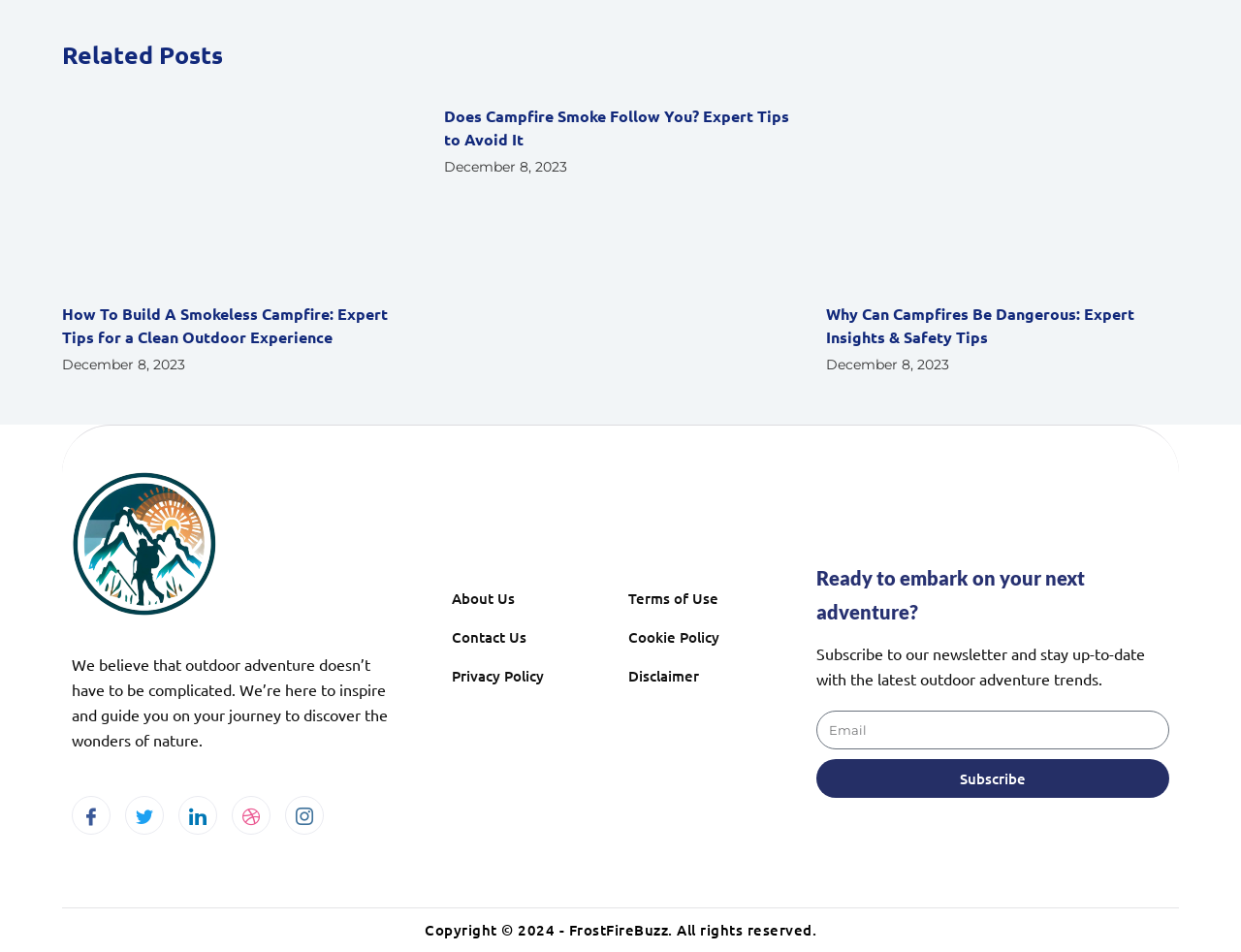Determine the bounding box coordinates of the target area to click to execute the following instruction: "Check the 'Why Can Campfires Be Dangerous' article."

[0.666, 0.094, 0.95, 0.303]